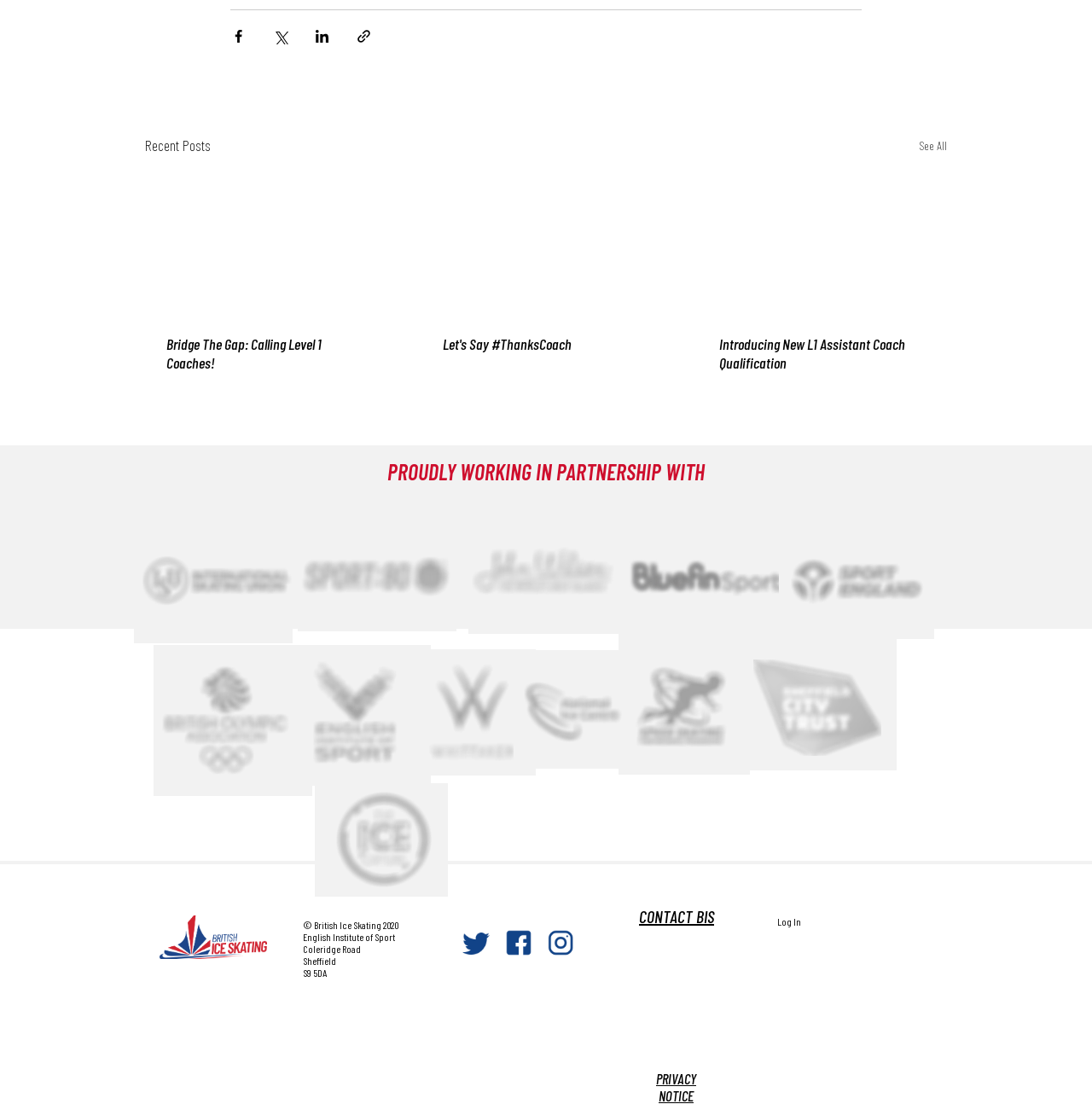Identify the bounding box coordinates of the section to be clicked to complete the task described by the following instruction: "Visit the British Ice Skating Twitter page". The coordinates should be four float numbers between 0 and 1, formatted as [left, top, right, bottom].

[0.422, 0.841, 0.45, 0.869]